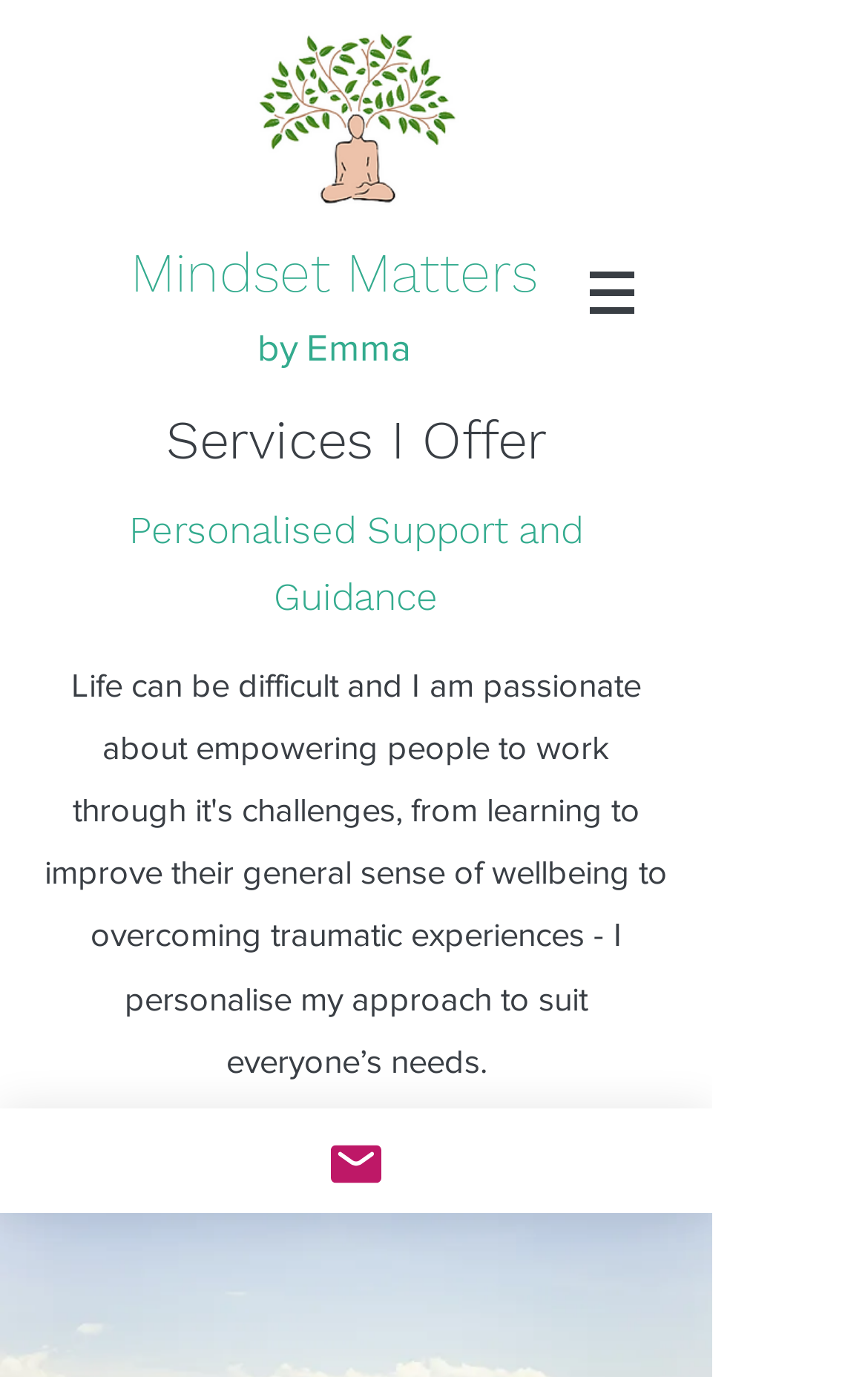Identify the main heading of the webpage and provide its text content.

Services I Offer